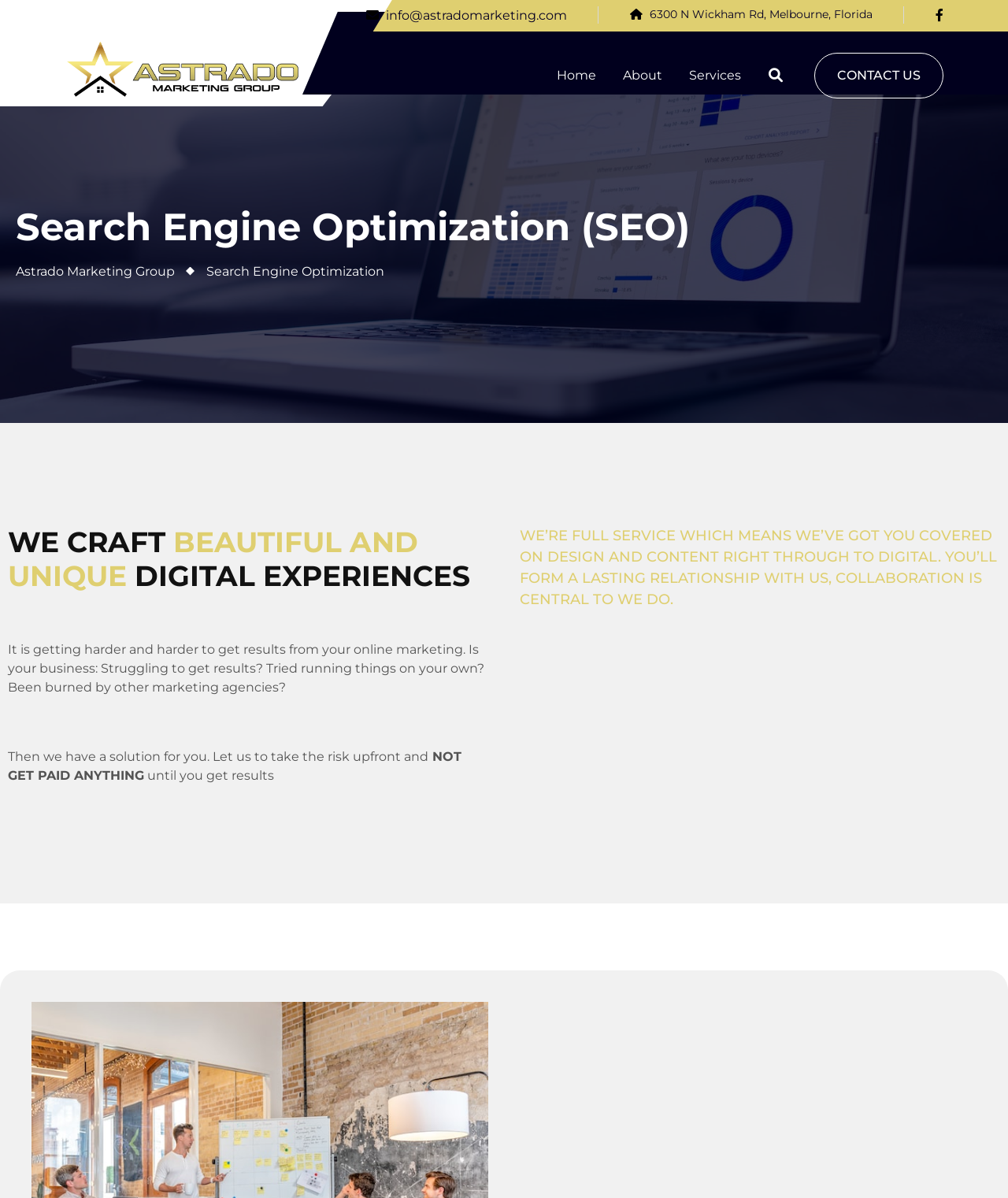Pinpoint the bounding box coordinates of the clickable element to carry out the following instruction: "Read the 'Privacy Policy'."

None